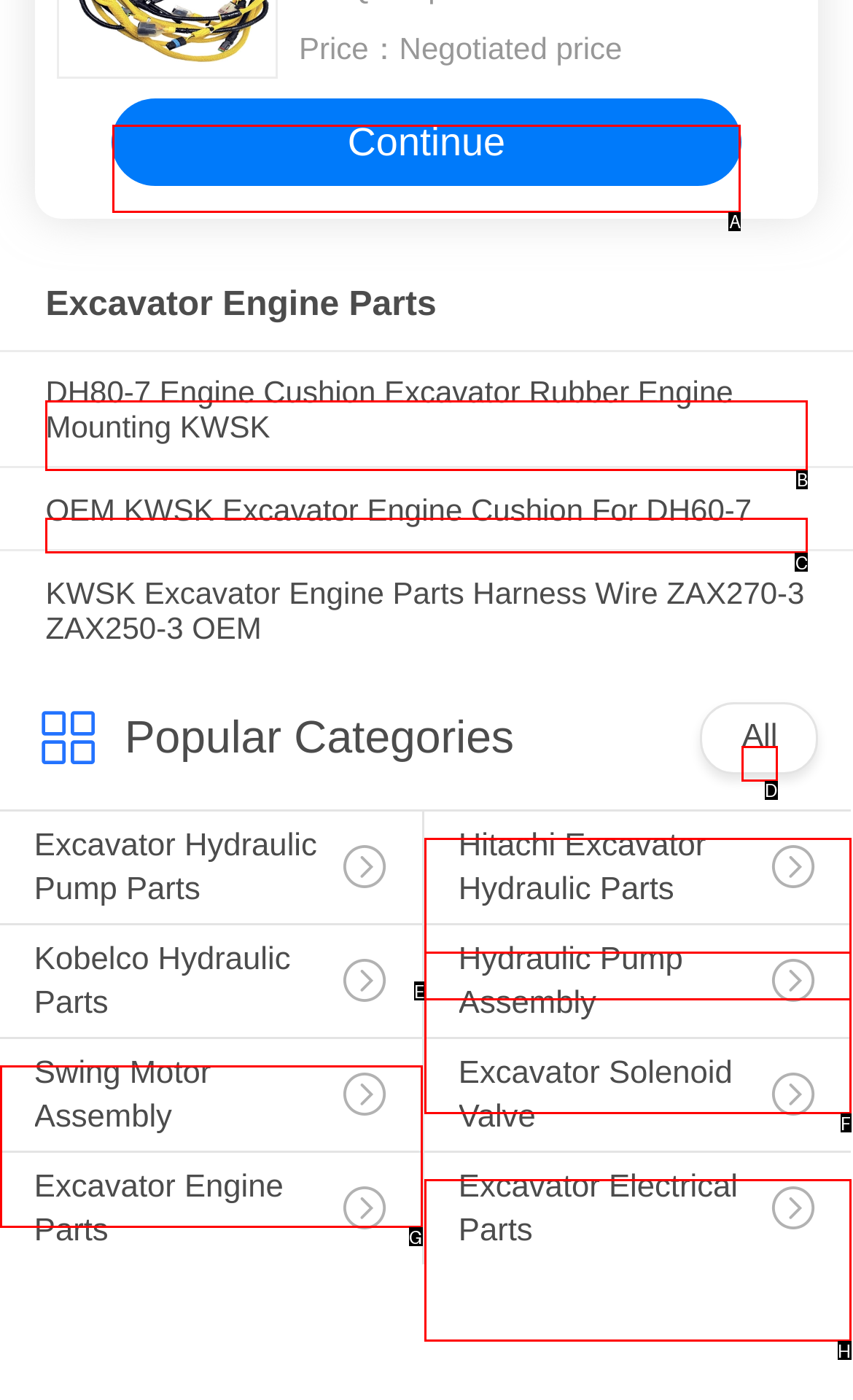Identify the option that corresponds to the description: Continue 
Provide the letter of the matching option from the available choices directly.

A